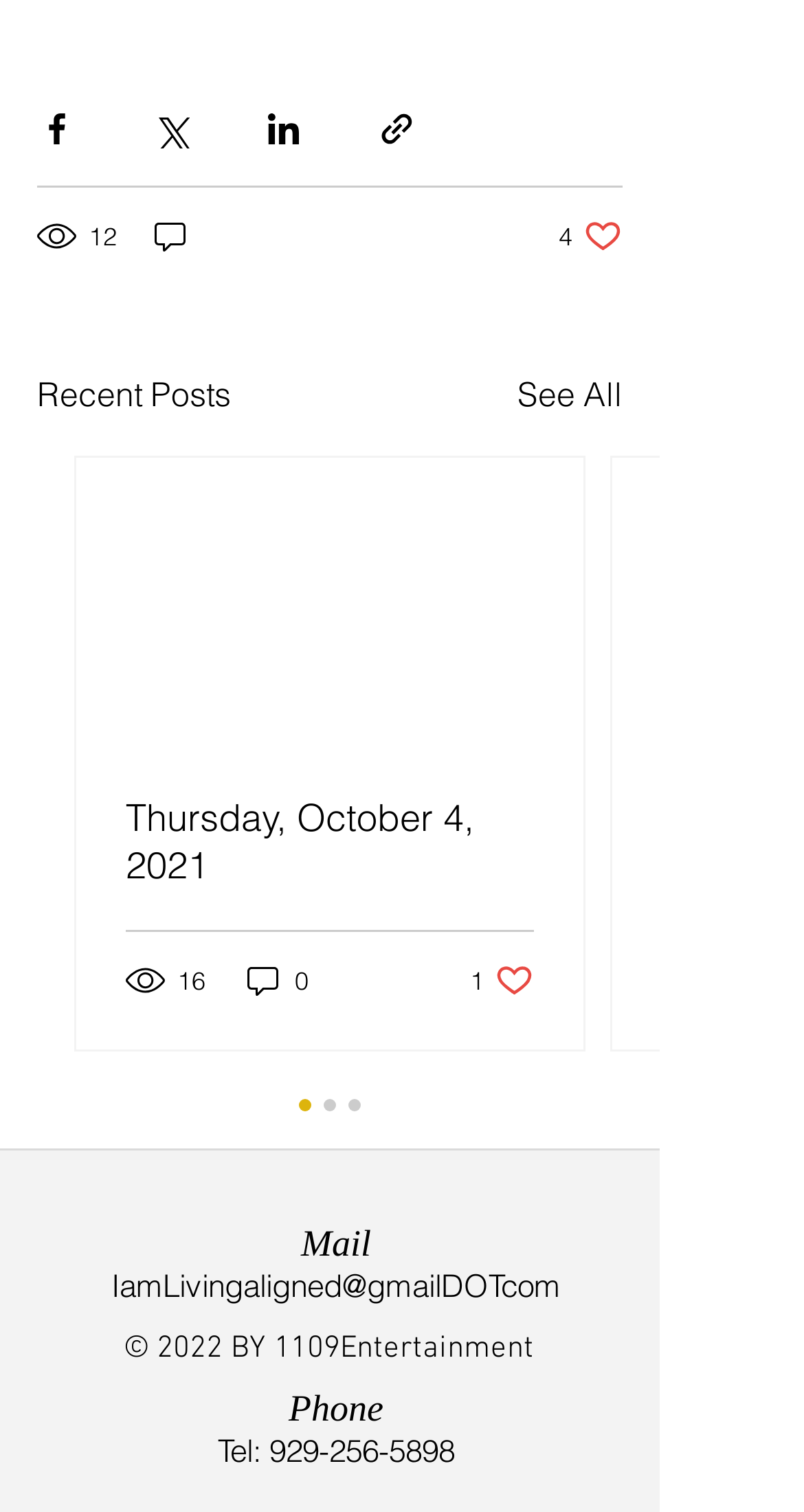Using the element description: "Thursday, October 4, 2021", determine the bounding box coordinates. The coordinates should be in the format [left, top, right, bottom], with values between 0 and 1.

[0.156, 0.525, 0.664, 0.587]